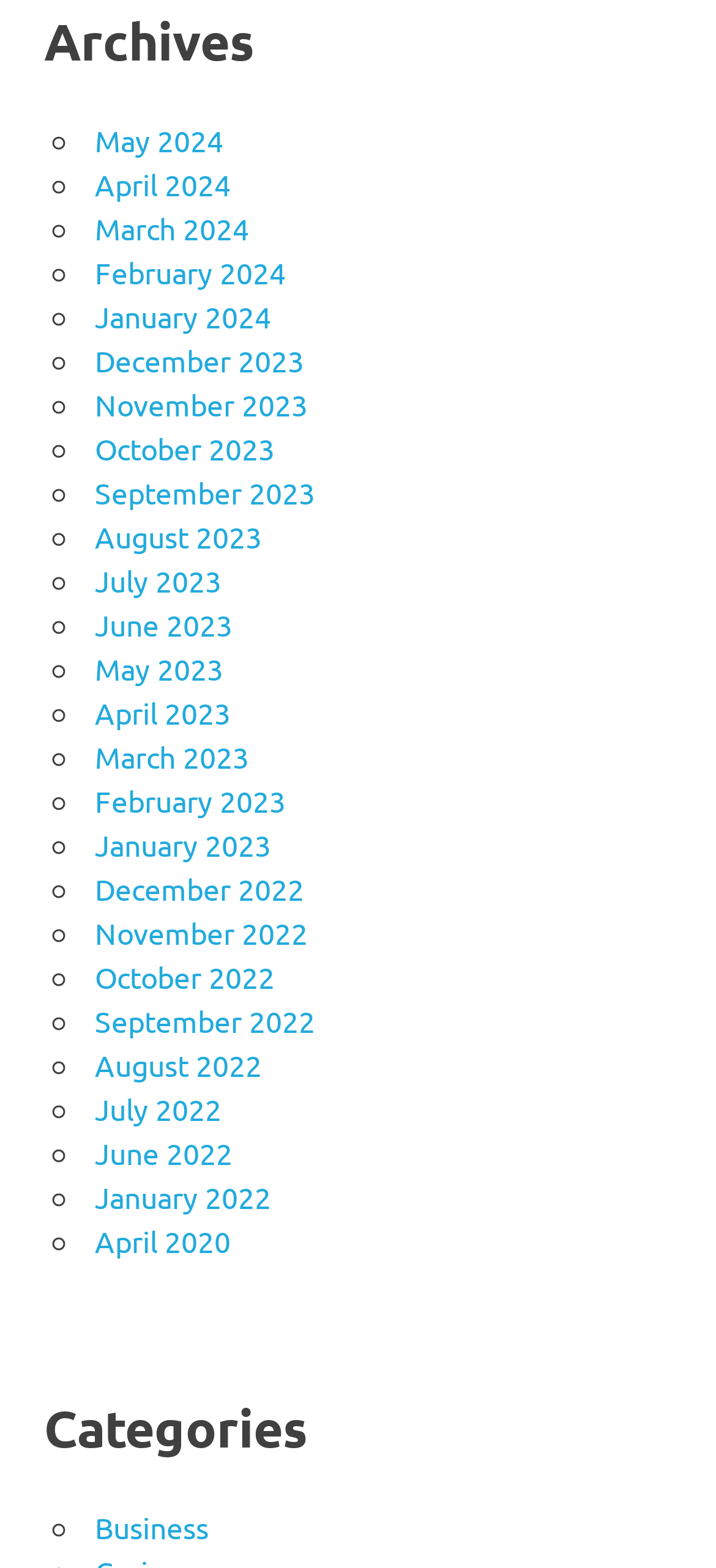How many months are listed?
Respond to the question with a well-detailed and thorough answer.

I counted the number of links in the list, and there are 24 months listed, ranging from May 2024 to April 2020.